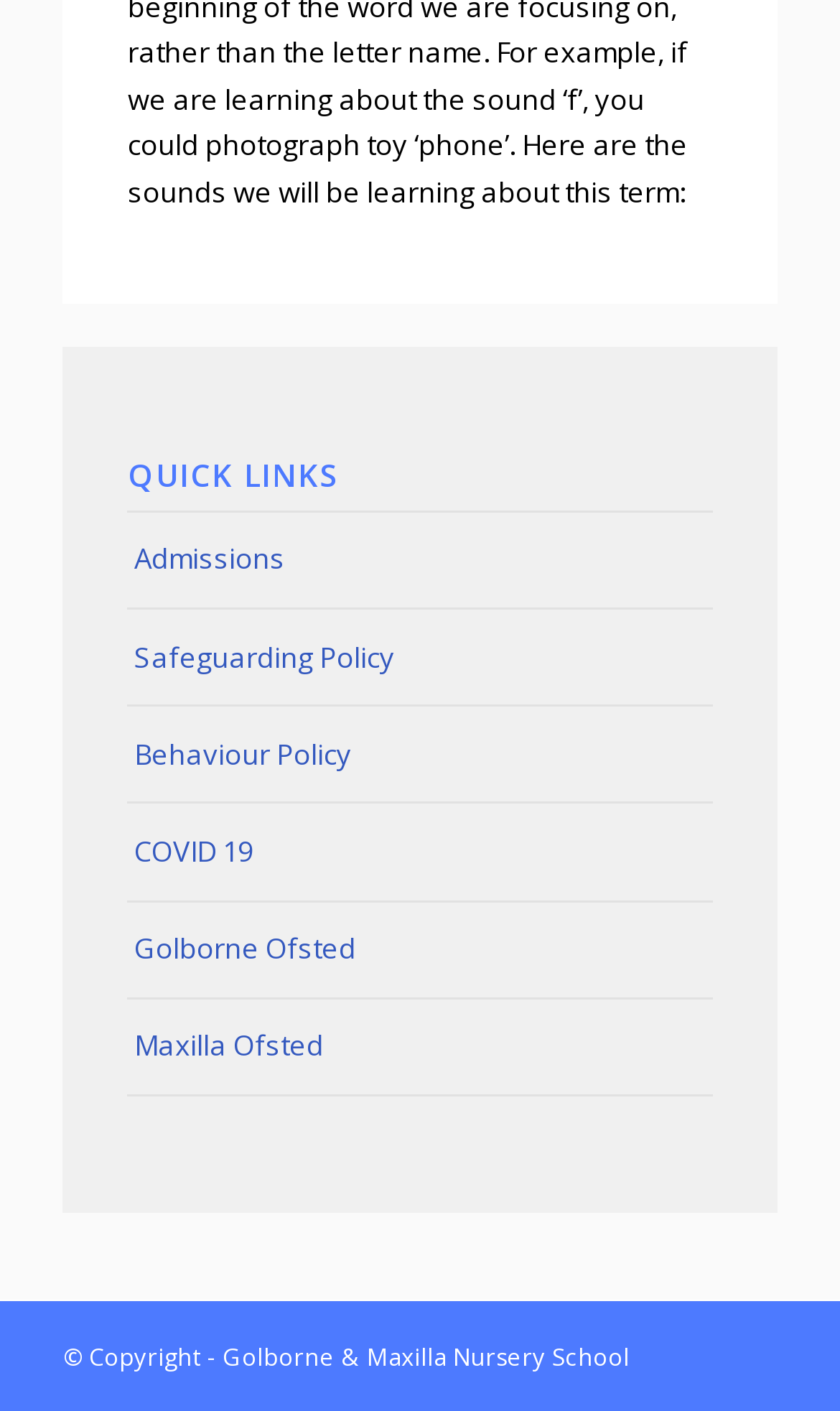For the element described, predict the bounding box coordinates as (top-left x, top-left y, bottom-right x, bottom-right y). All values should be between 0 and 1. Element description: Behaviour Policy

[0.152, 0.501, 0.848, 0.569]